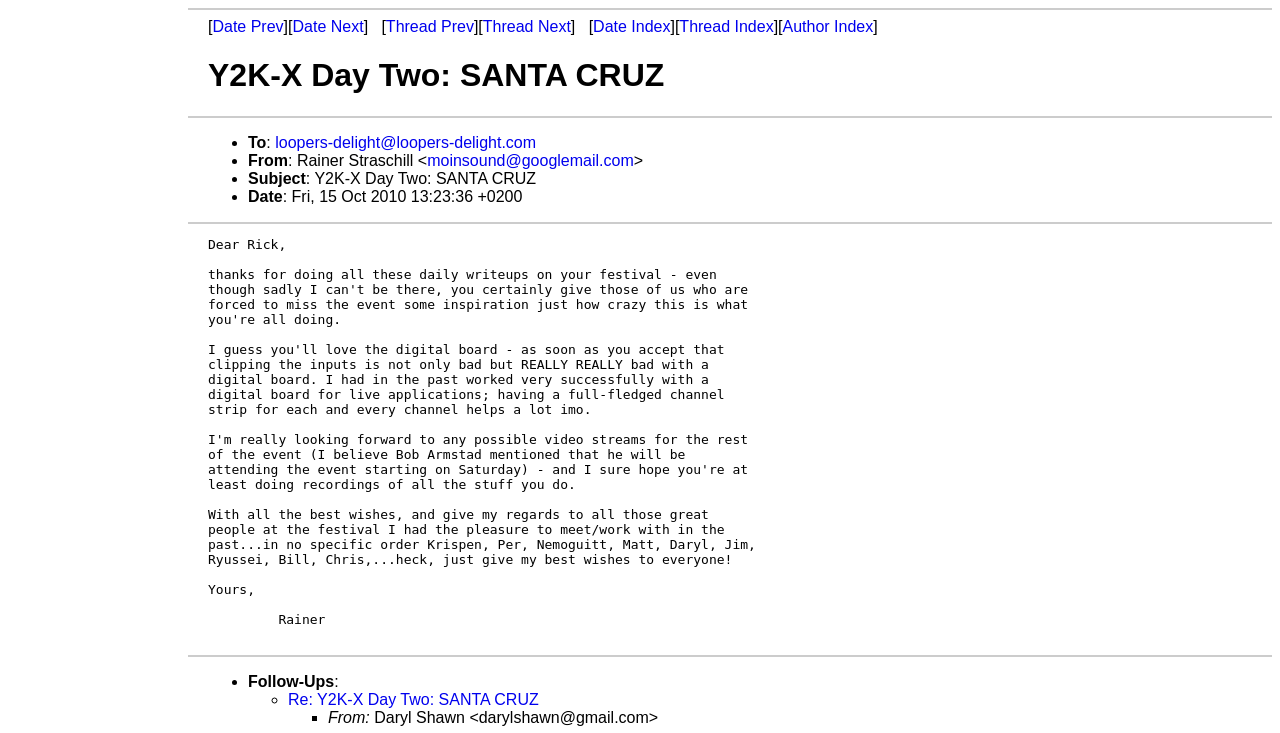Please provide a short answer using a single word or phrase for the question:
How many links are there in the email?

5